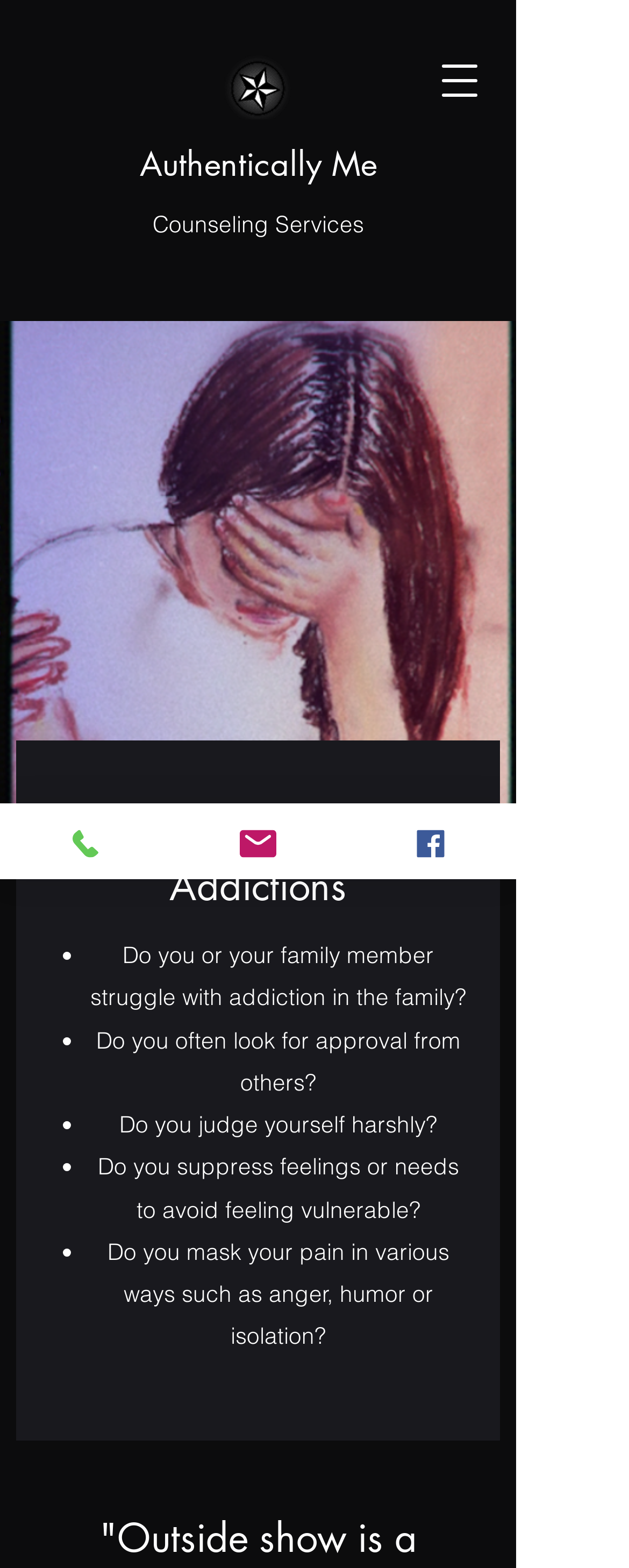Determine the main heading of the webpage and generate its text.

Codependency and Addictions